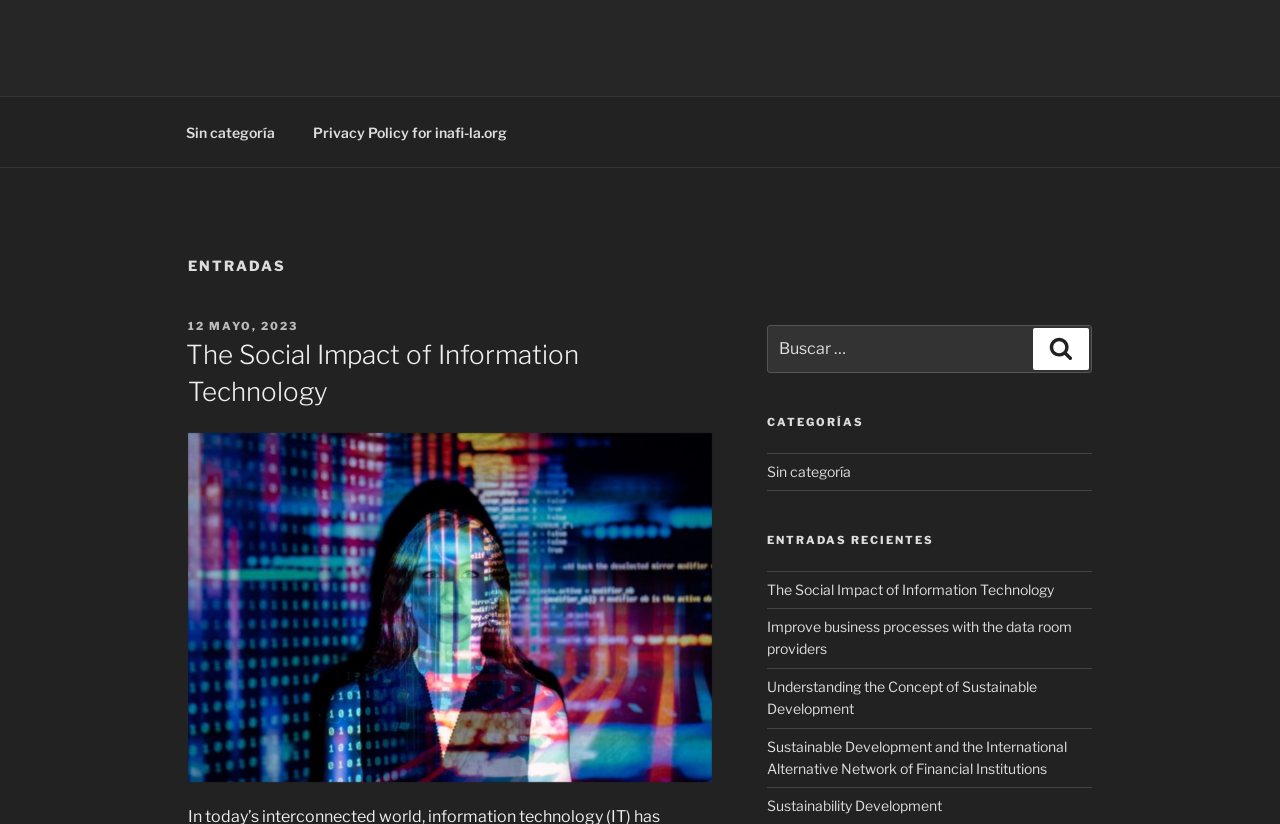Determine the bounding box coordinates of the region that needs to be clicked to achieve the task: "Go to the Social Impact of Information Technology page".

[0.147, 0.409, 0.556, 0.498]